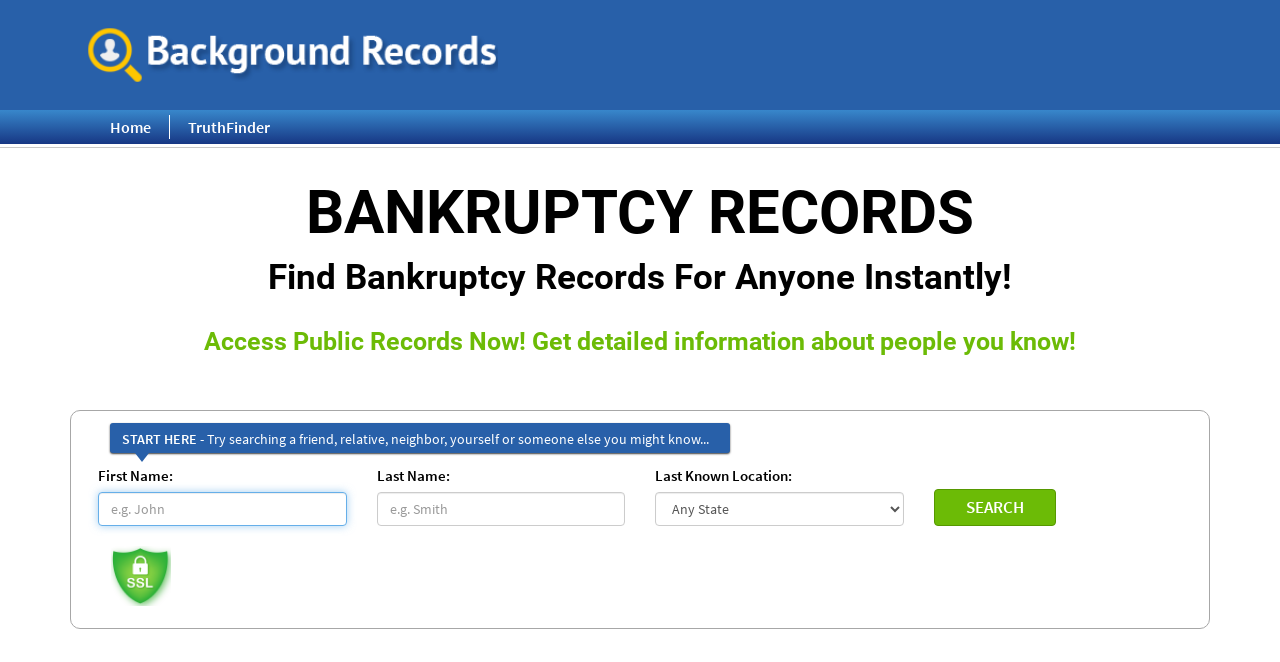Answer the question in one word or a short phrase:
What is the button at the bottom of the page for?

Search